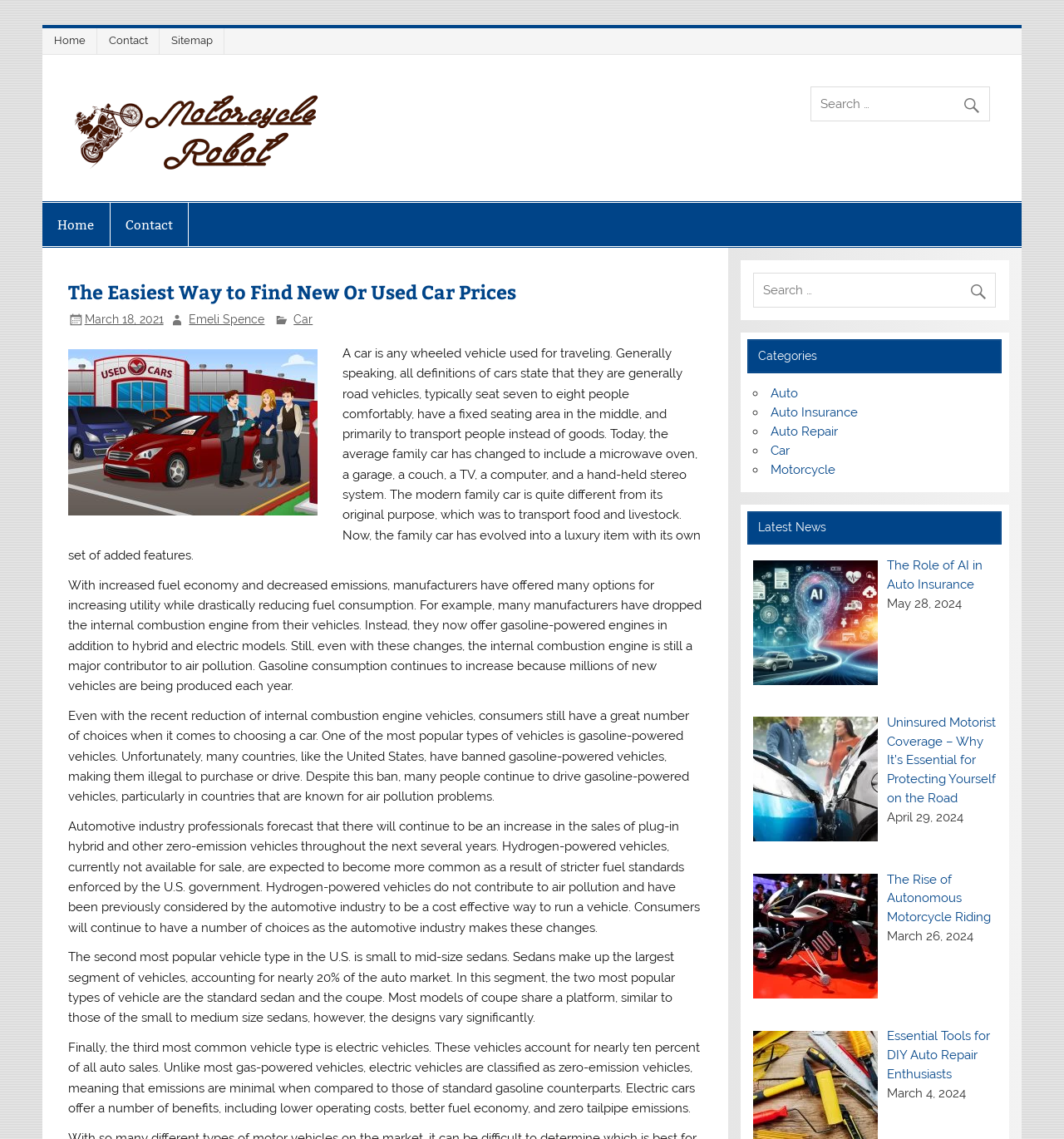Can you give a comprehensive explanation to the question given the content of the image?
What is the third most common vehicle type in the U.S.?

According to the text, 'Finally, the third most common vehicle type is electric vehicles. These vehicles account for nearly ten percent of all auto sales.' This indicates that electric vehicles are the third most common vehicle type in the U.S.